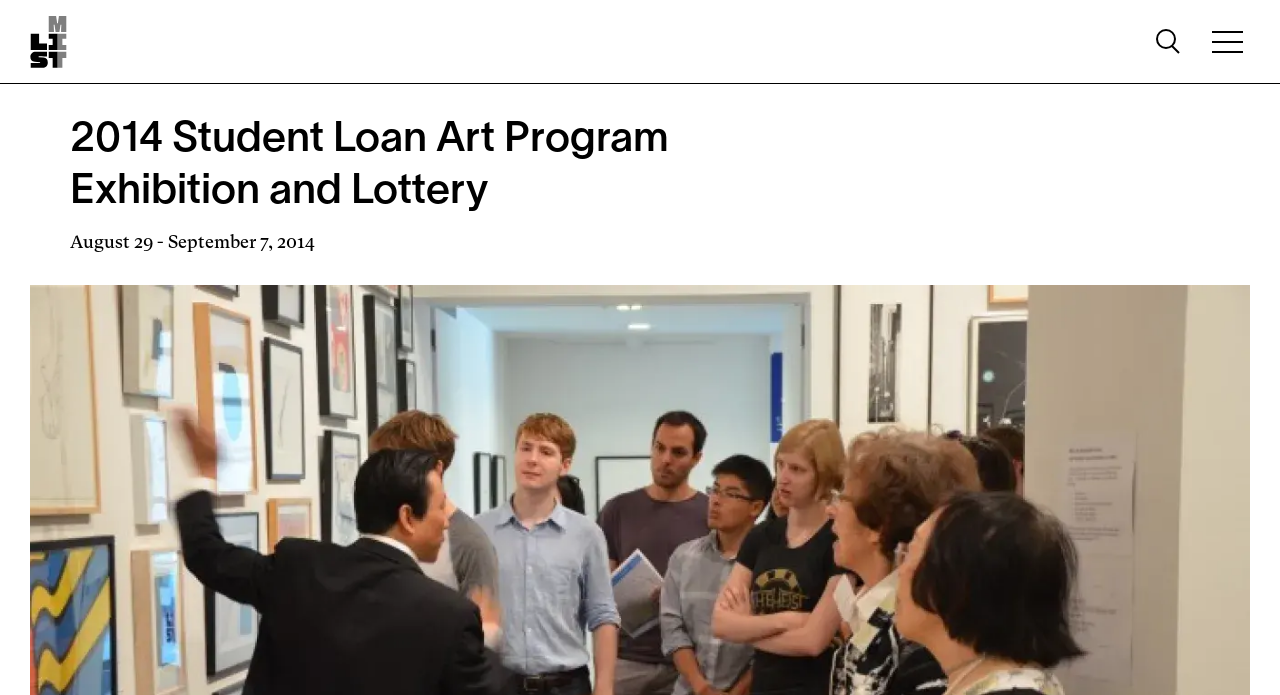Pinpoint the bounding box coordinates of the element you need to click to execute the following instruction: "Explore exhibitions". The bounding box should be represented by four float numbers between 0 and 1, in the format [left, top, right, bottom].

[0.281, 0.047, 0.358, 0.079]